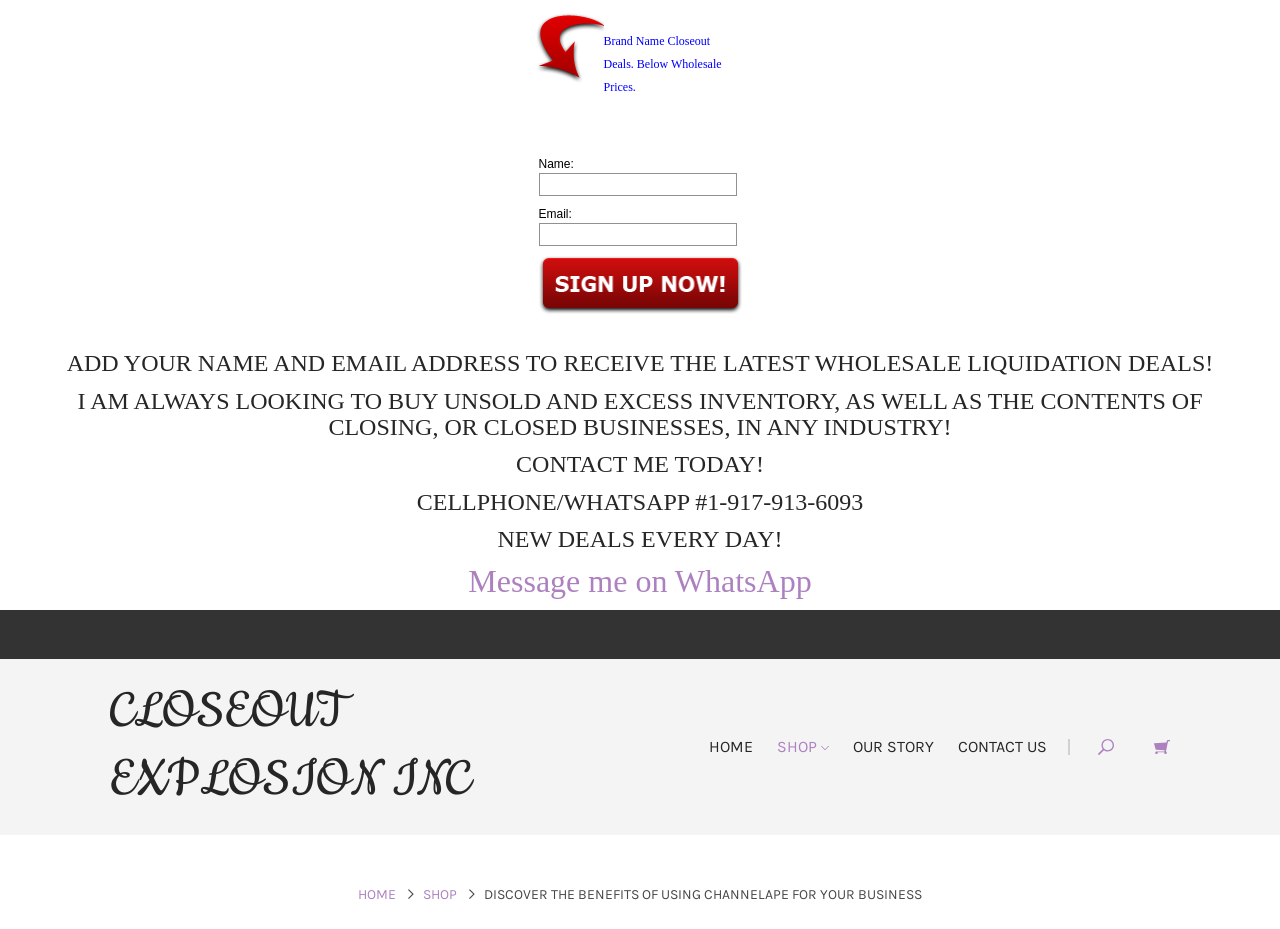Please specify the bounding box coordinates of the clickable section necessary to execute the following command: "Contact us".

[0.741, 0.793, 0.826, 0.814]